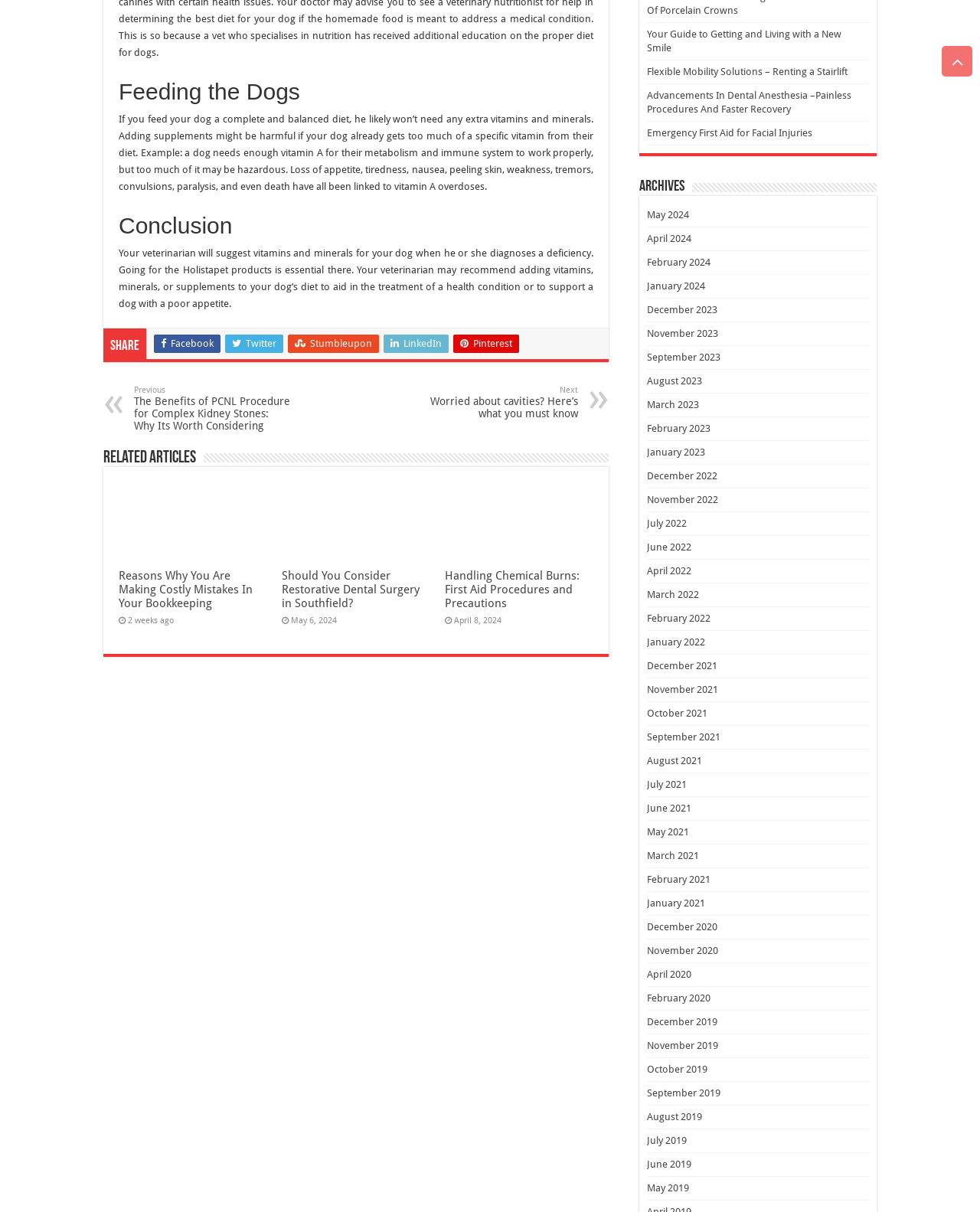How many social media links are there?
Refer to the screenshot and deliver a thorough answer to the question presented.

There are 5 social media links located below the 'Share' button, which are Facebook, Twitter, Stumbleupon, LinkedIn, and Pinterest, with bounding box coordinates of [0.157, 0.276, 0.225, 0.291], [0.23, 0.276, 0.289, 0.291], [0.294, 0.276, 0.387, 0.291], [0.391, 0.276, 0.458, 0.291], and [0.463, 0.276, 0.53, 0.291] respectively.